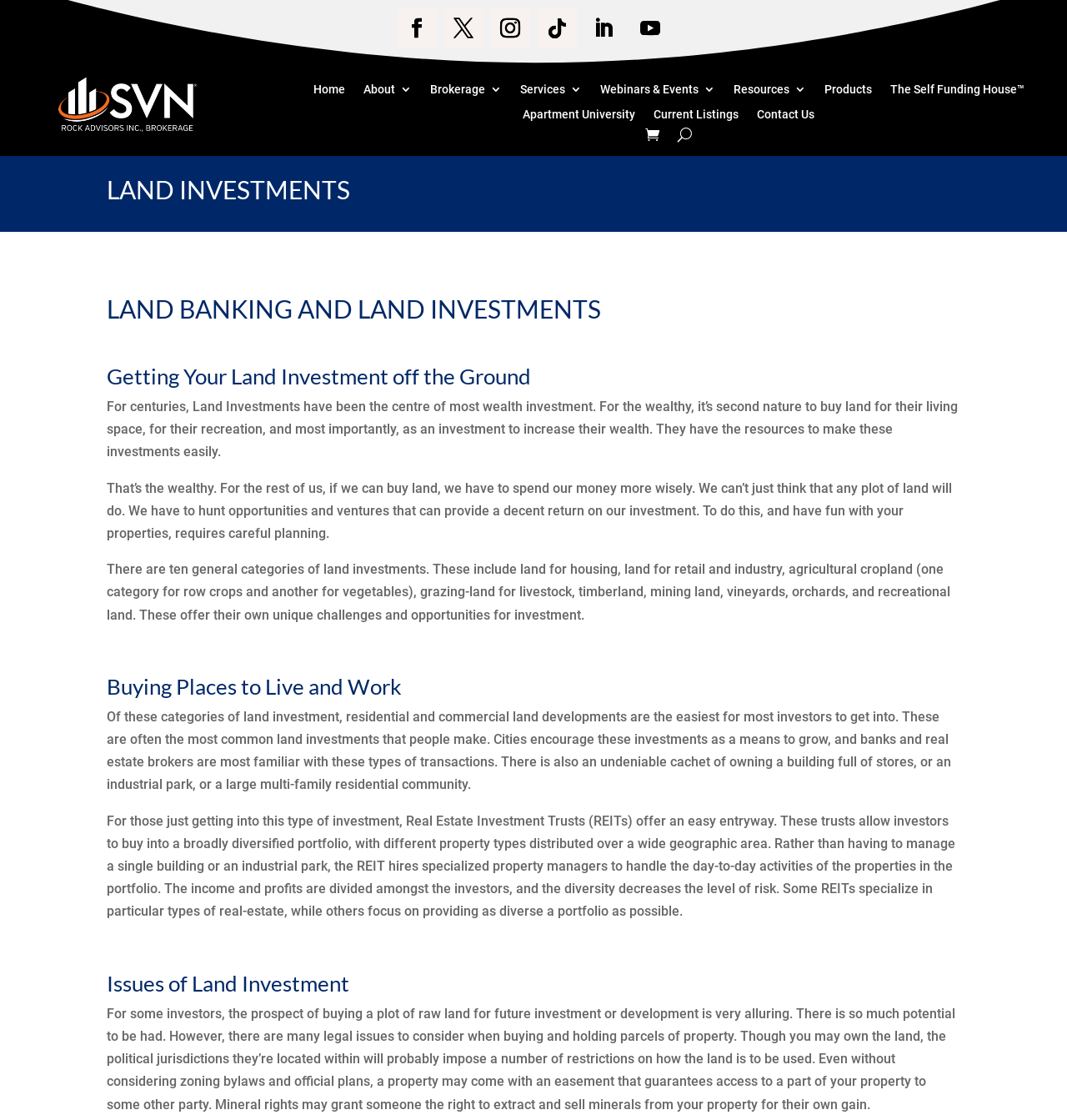What is the main topic of this webpage?
Please provide a single word or phrase as your answer based on the image.

Land Investments